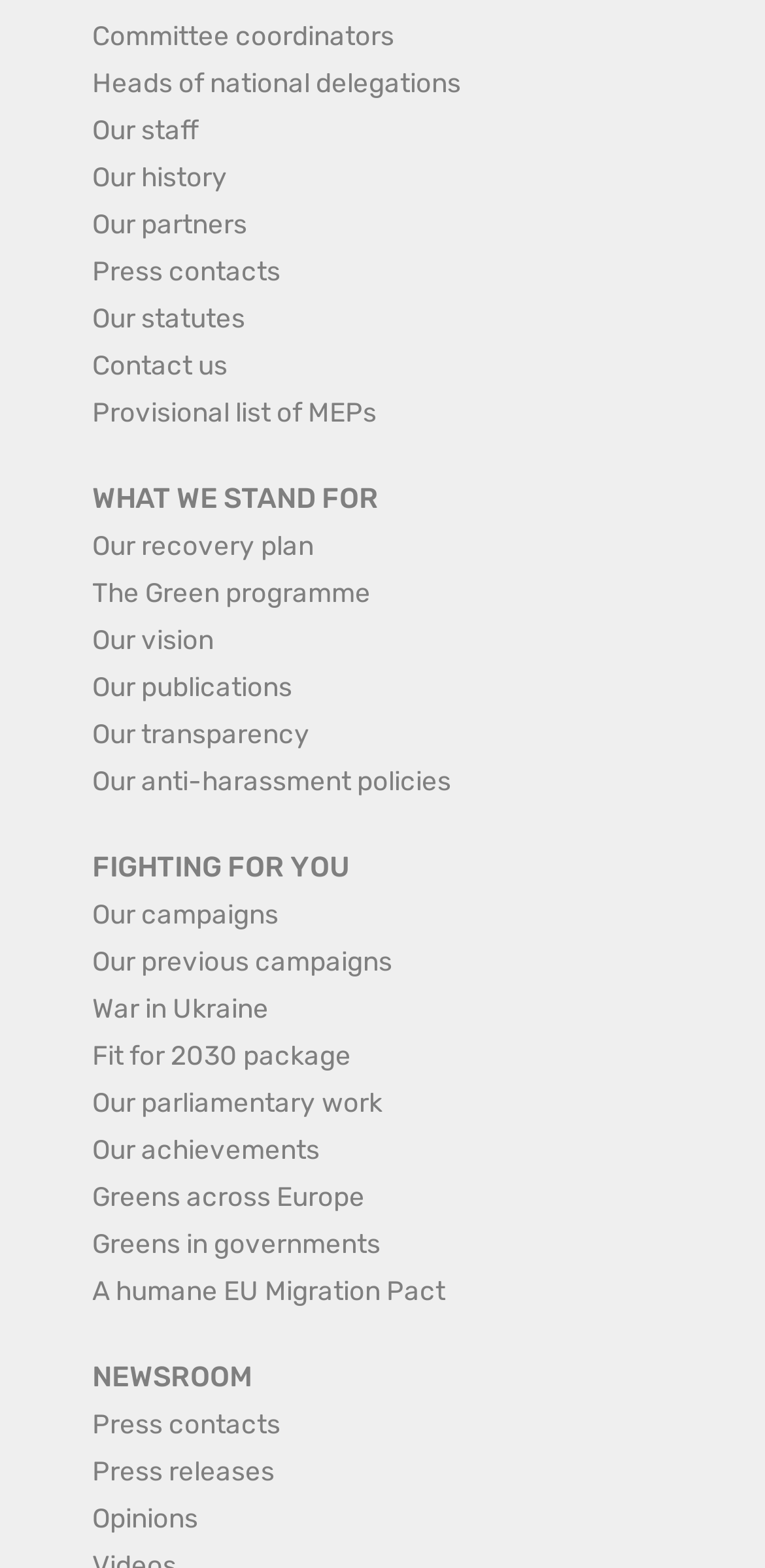Indicate the bounding box coordinates of the element that must be clicked to execute the instruction: "Explore our campaigns". The coordinates should be given as four float numbers between 0 and 1, i.e., [left, top, right, bottom].

[0.121, 0.572, 0.364, 0.592]